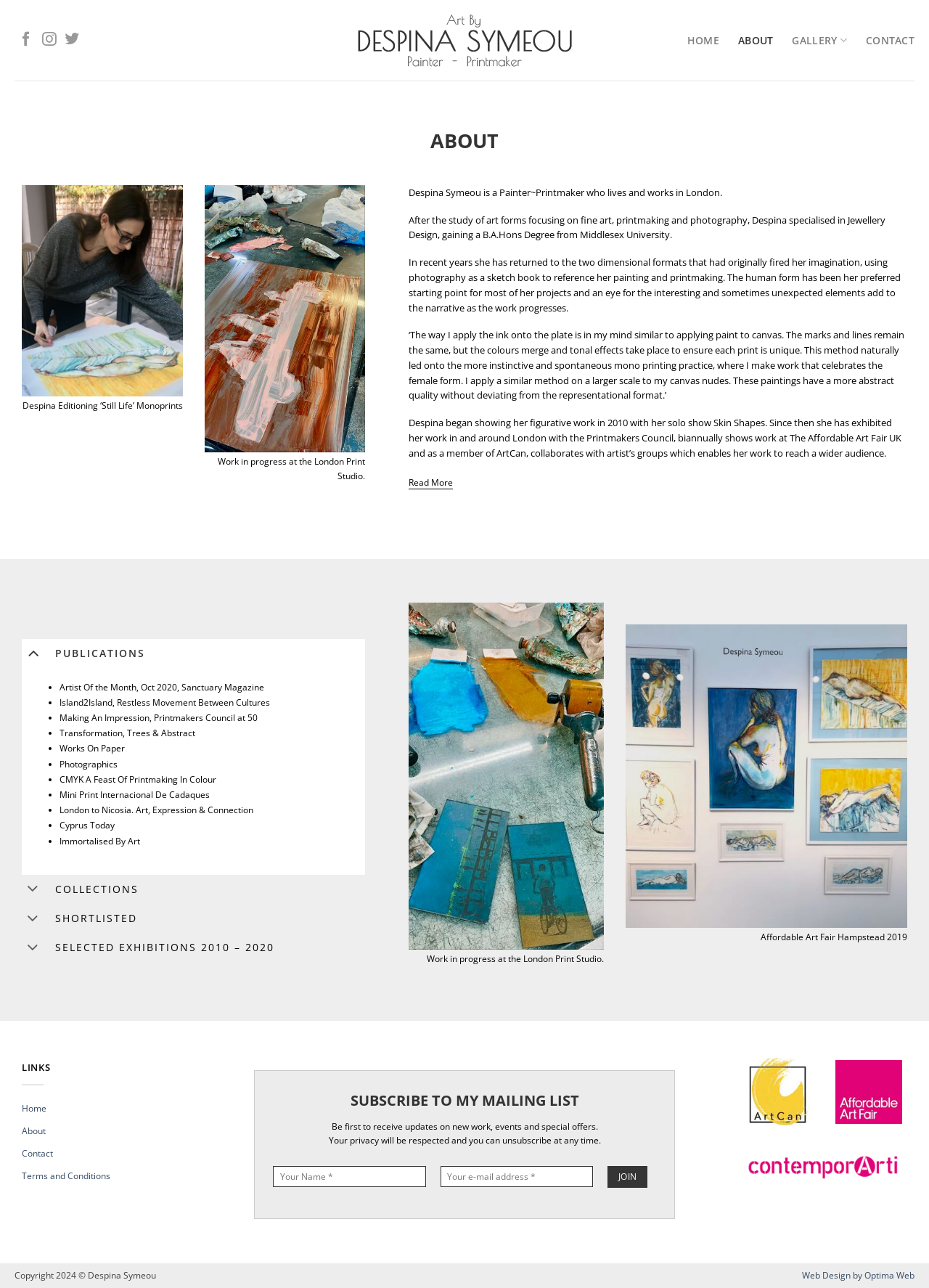Locate the bounding box coordinates of the element's region that should be clicked to carry out the following instruction: "Toggle PUBLICATIONS". The coordinates need to be four float numbers between 0 and 1, i.e., [left, top, right, bottom].

[0.023, 0.496, 0.393, 0.519]